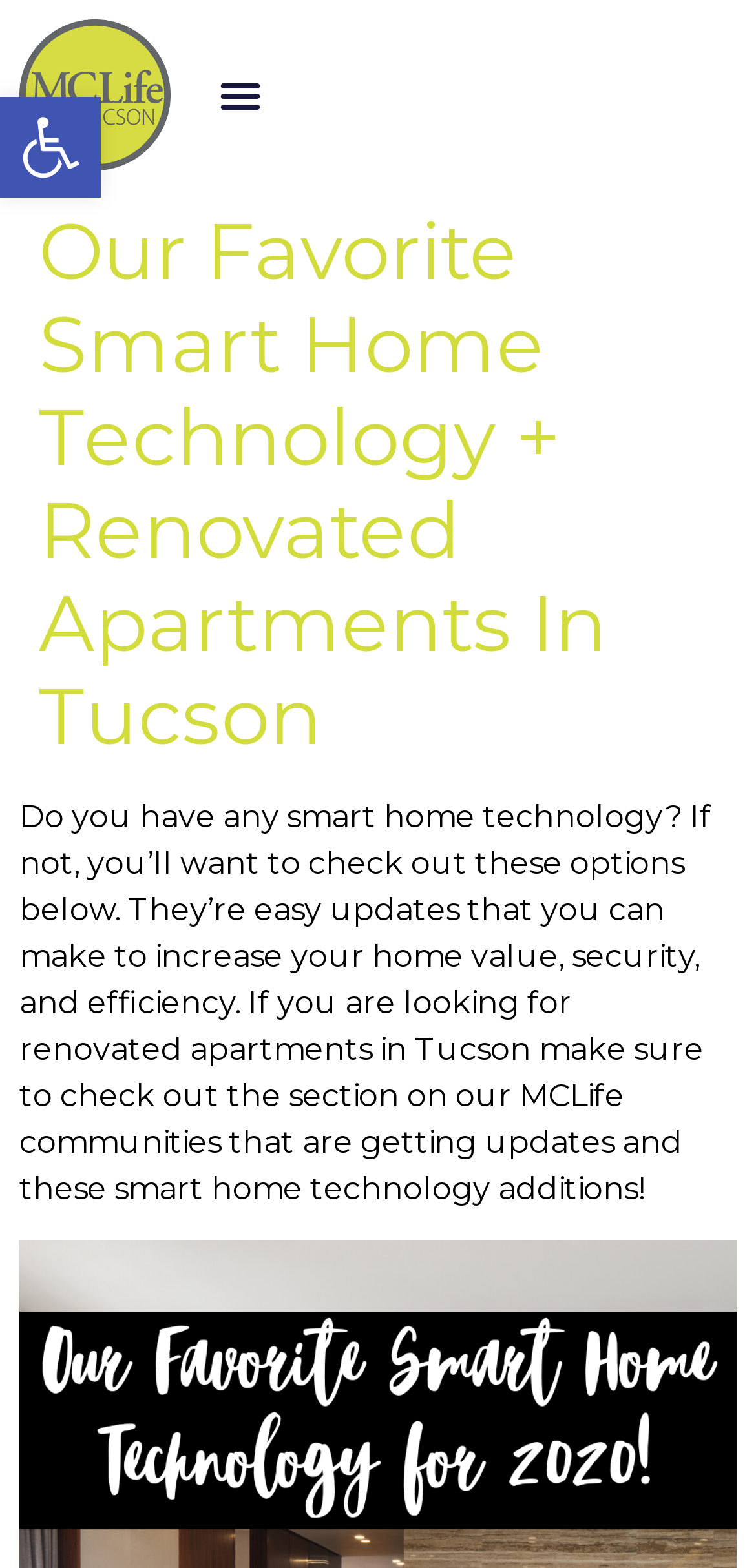Refer to the screenshot and answer the following question in detail:
What type of apartments are mentioned on the webpage?

The webpage mentions 'renovated apartments in Tucson' as a specific type of apartments, which suggests that the webpage is focused on providing information about these apartments.